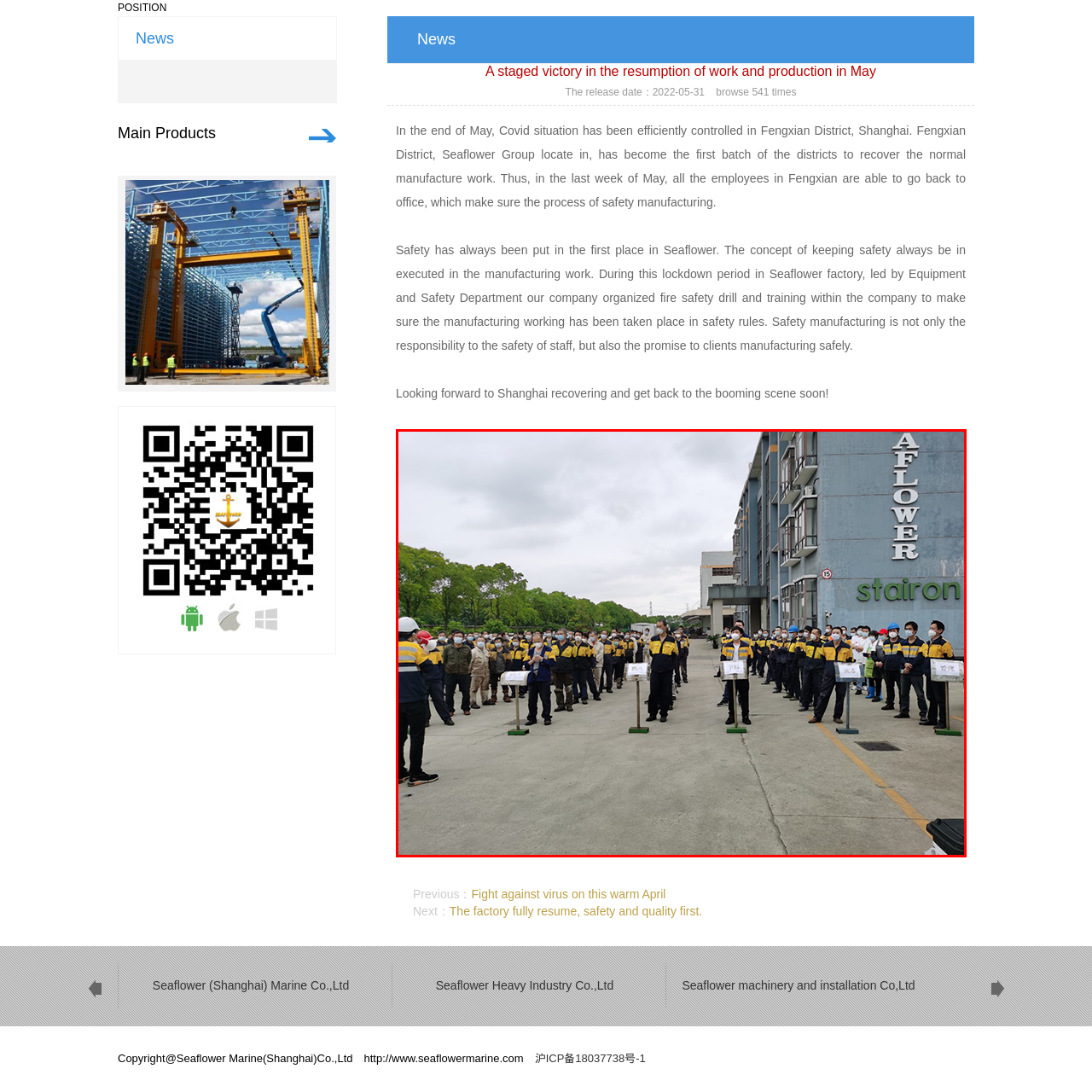Describe extensively the contents of the image within the red-bordered area.

In the image, a large group of employees is gathered outside a building marked with the name "Seaflower." Clad in matching uniforms—primarily yellow and black—they face a speaker, likely gathering for a significant announcement or safety briefing. Many attendees wear masks, indicating adherence to health protocols. The atmosphere suggests a sense of unity and determination as the company resumes operations. Surrounding the gathering, lush greenery enhances the scene, reflecting a commitment to a safe return to work amid post-COVID recovery efforts. Throughout the assembly, signs on stands provide further context or instructions for the employees, emphasizing organization and preparedness. This moment captures a staged victory in the resumption of work and production in a challenging environment.